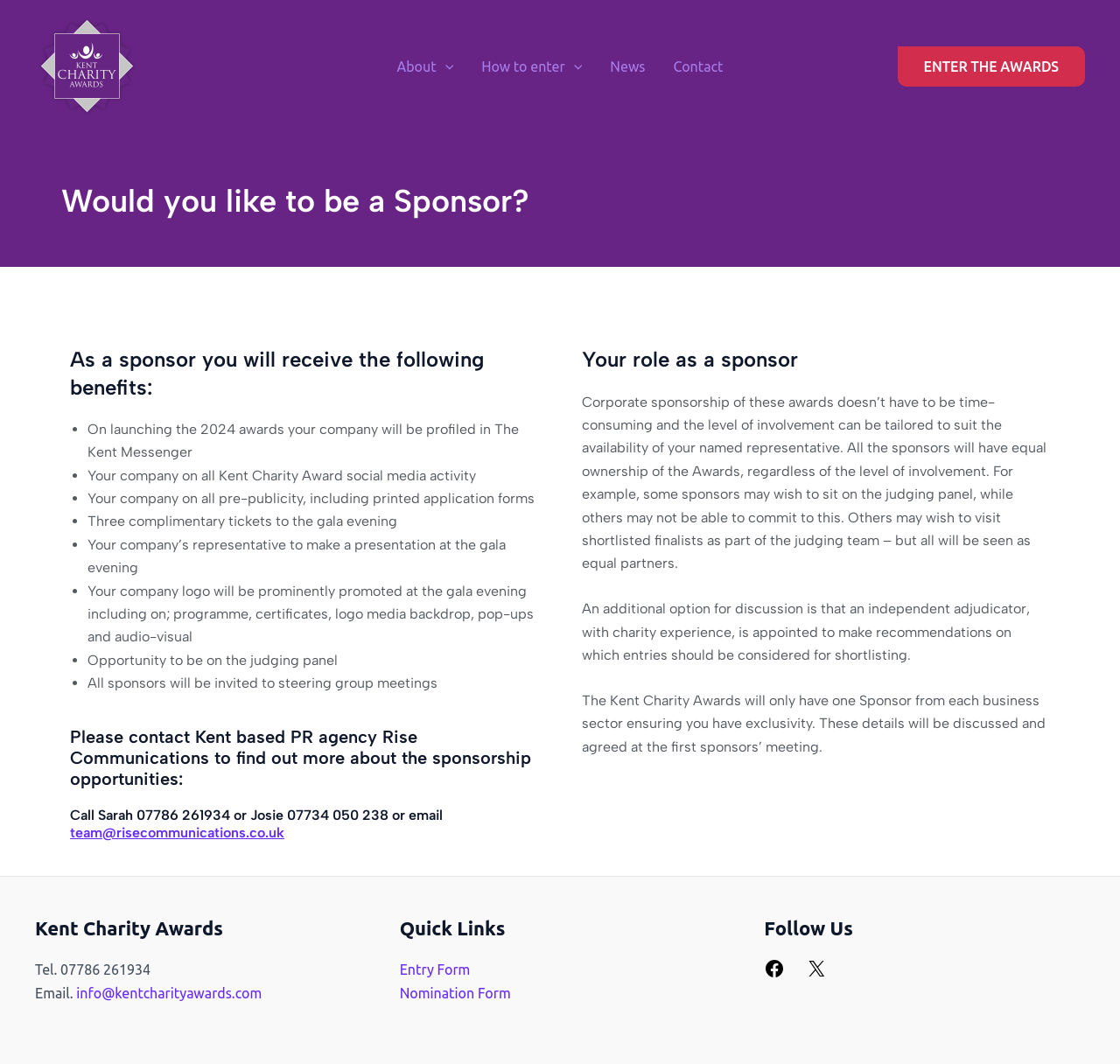Respond to the question below with a single word or phrase:
What is the email address to contact for sponsorship opportunities?

team@risecommunications.co.uk